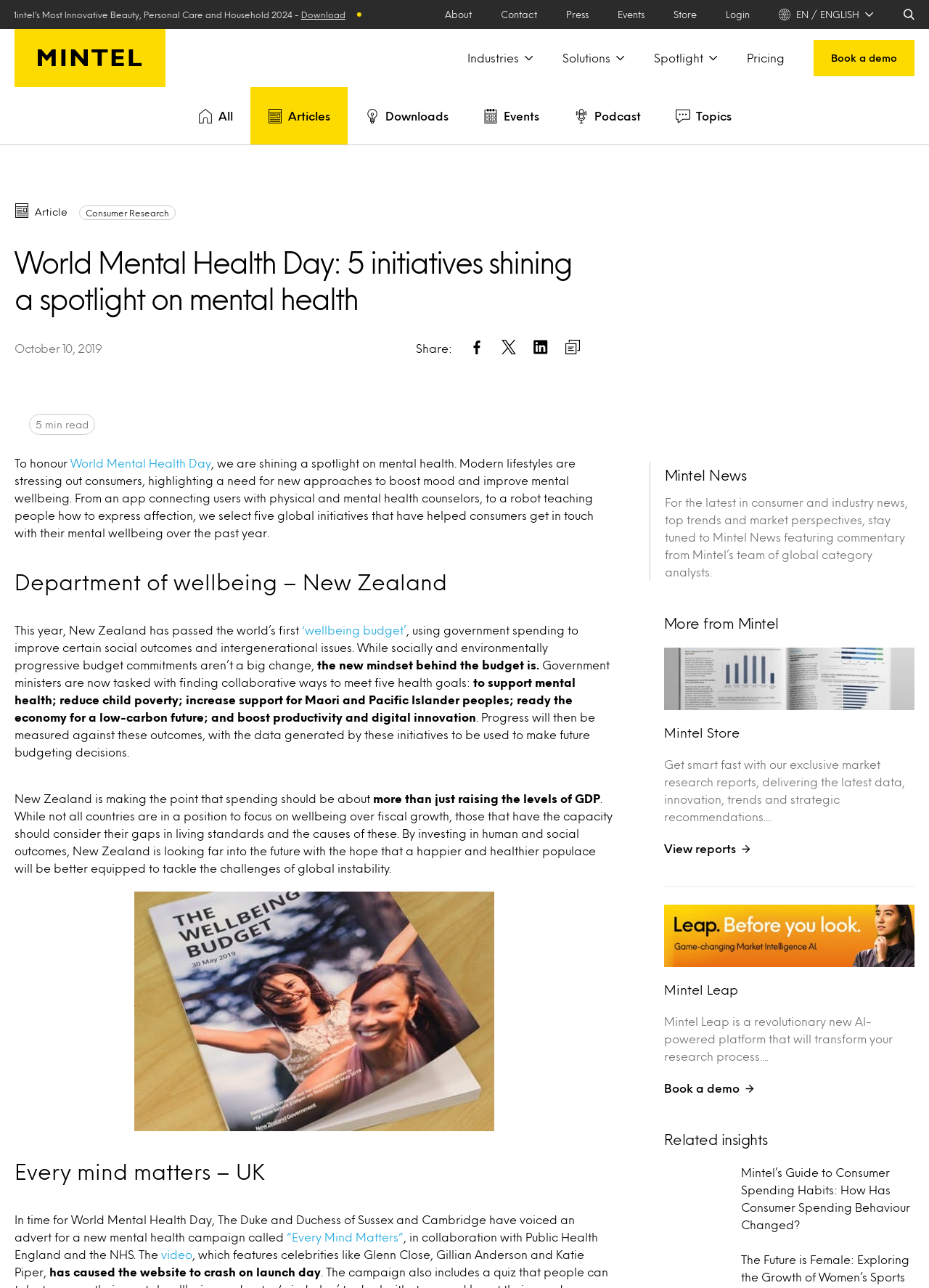Identify the bounding box coordinates of the region I need to click to complete this instruction: "Click on the 'Book a demo' button".

[0.815, 0.007, 0.876, 0.016]